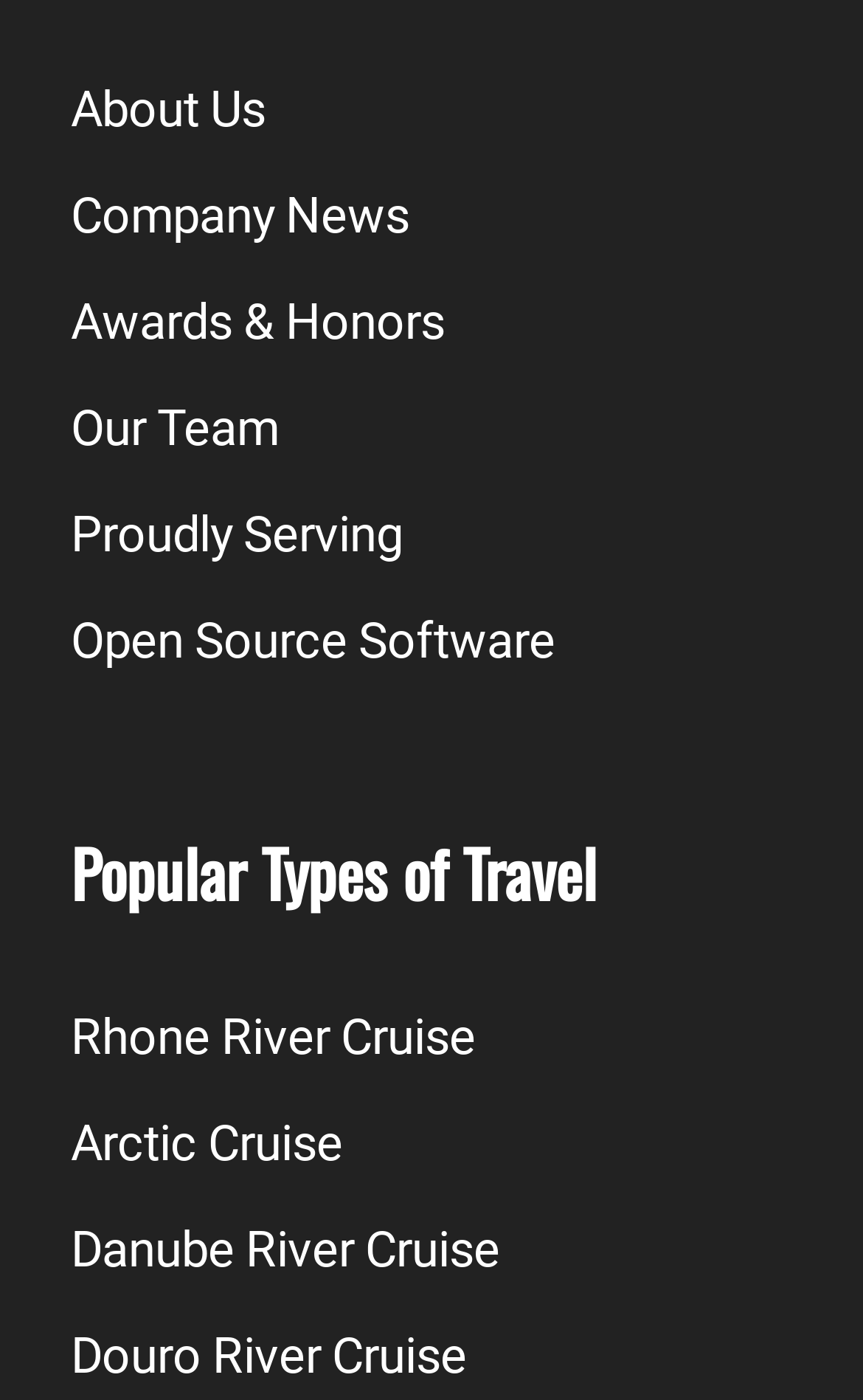Please study the image and answer the question comprehensively:
How many cruise options are available?

By examining the links on the webpage, I found three cruise options: Rhone River Cruise, Arctic Cruise, and Danube River Cruise.